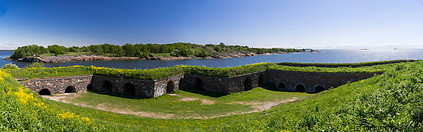What is added to the landscape by the wildflowers?
Answer the question in as much detail as possible.

According to the caption, the wildflowers 'add a splash of color to the site', indicating that they bring color to the landscape.